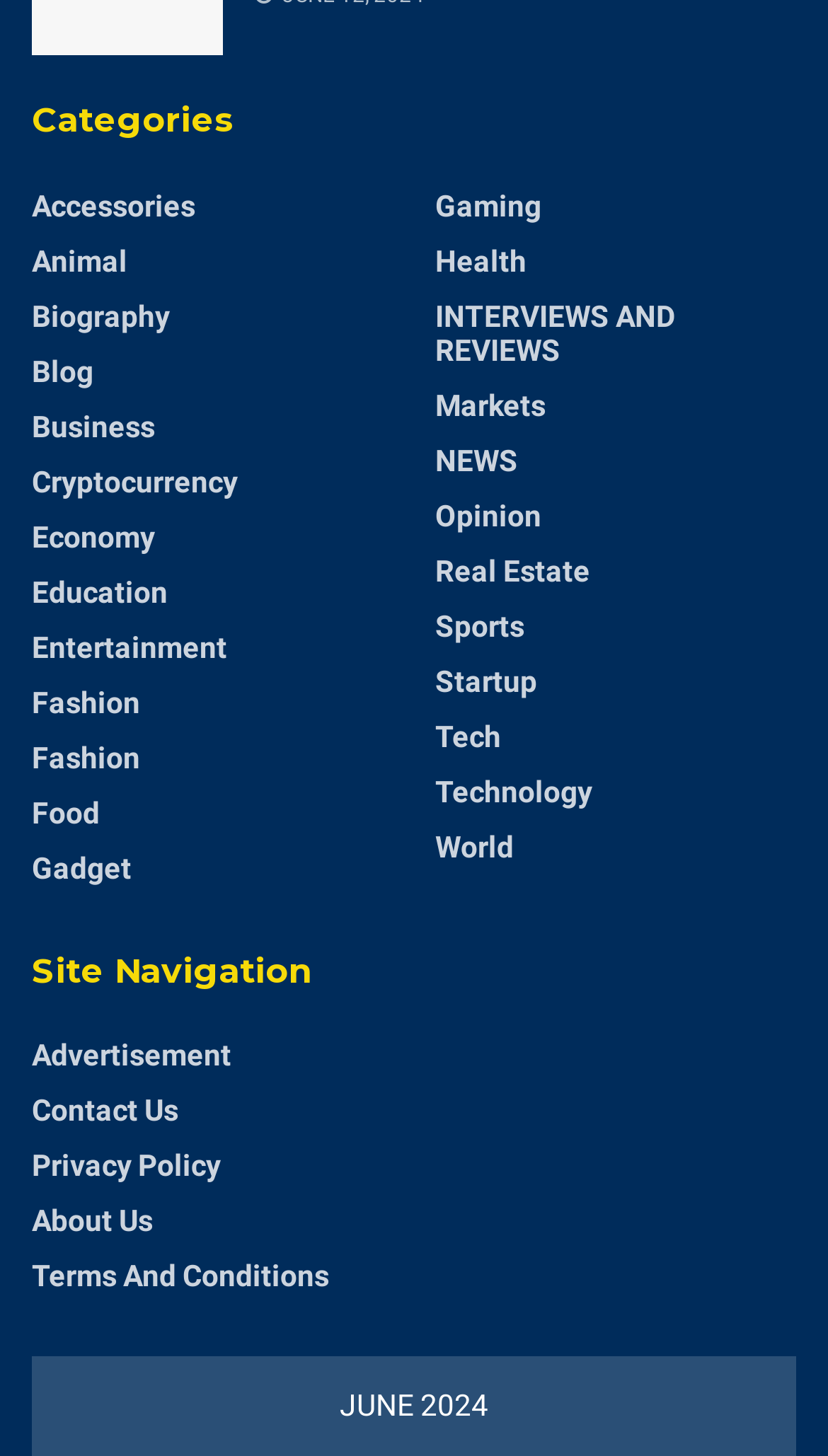Are there any subheadings on the webpage?
Your answer should be a single word or phrase derived from the screenshot.

Yes